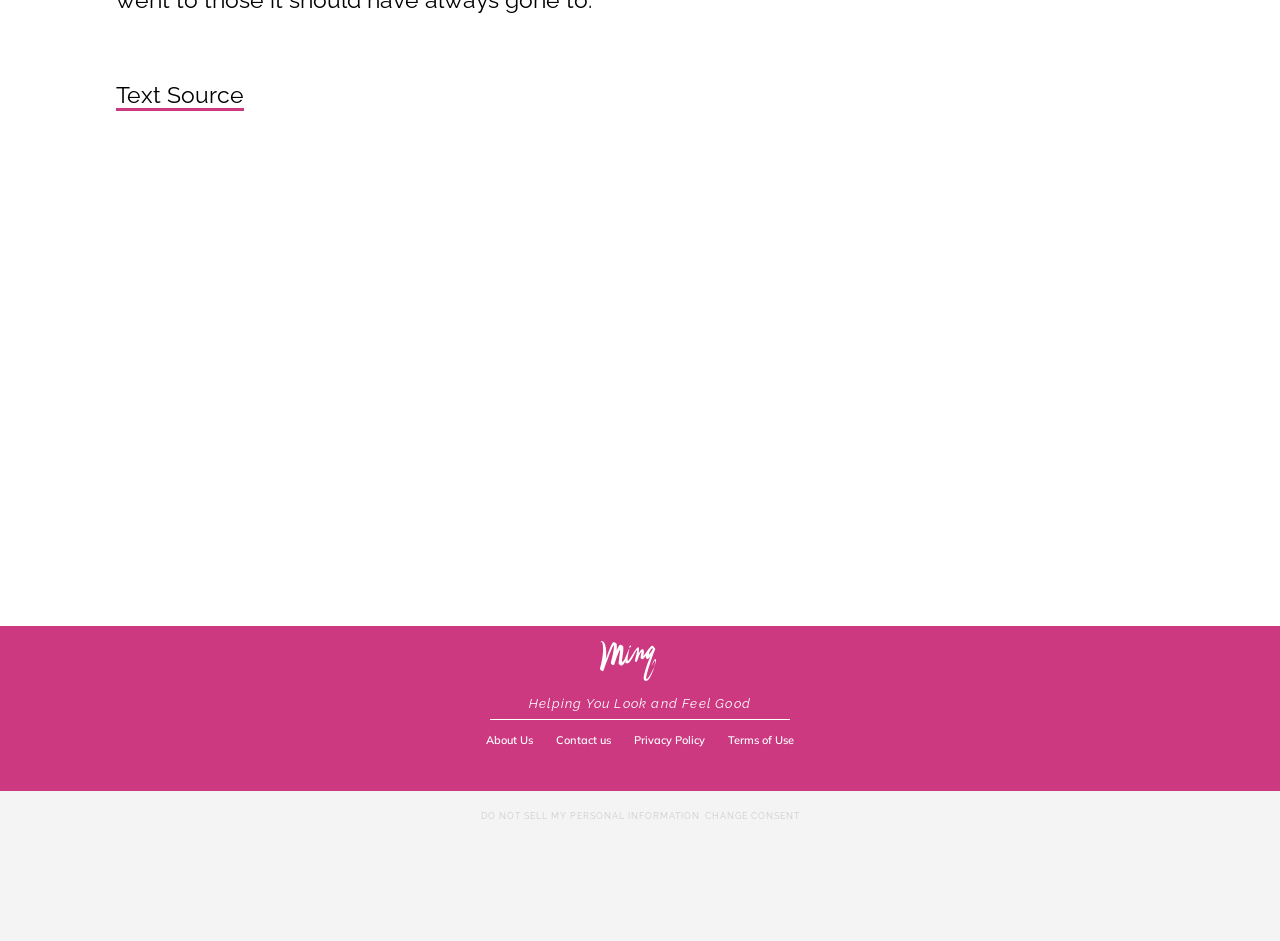Specify the bounding box coordinates of the region I need to click to perform the following instruction: "Visit about us page". The coordinates must be four float numbers in the range of 0 to 1, i.e., [left, top, right, bottom].

[0.372, 0.765, 0.424, 0.808]